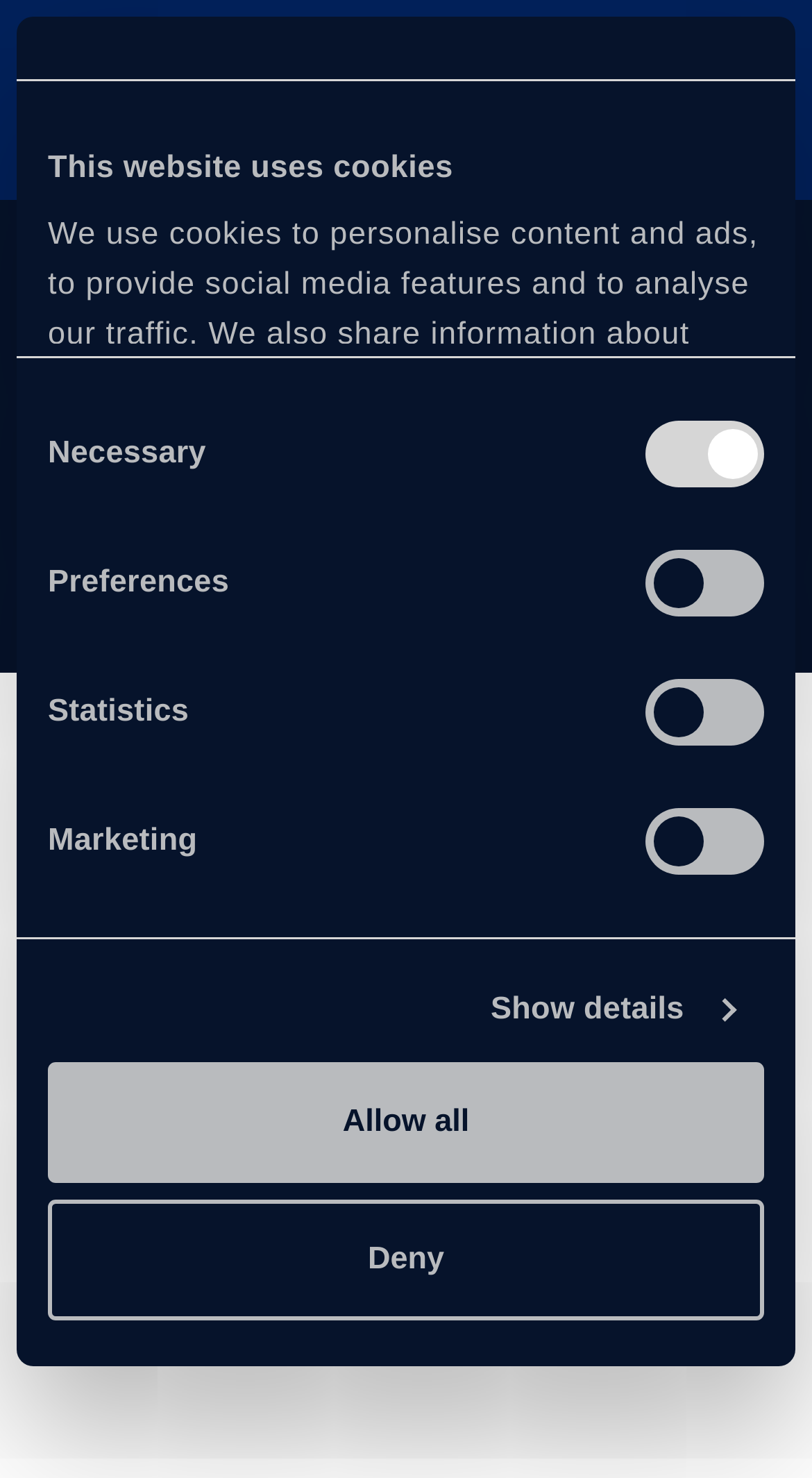Can you find the bounding box coordinates for the UI element given this description: "Allow all"? Provide the coordinates as four float numbers between 0 and 1: [left, top, right, bottom].

[0.059, 0.719, 0.941, 0.8]